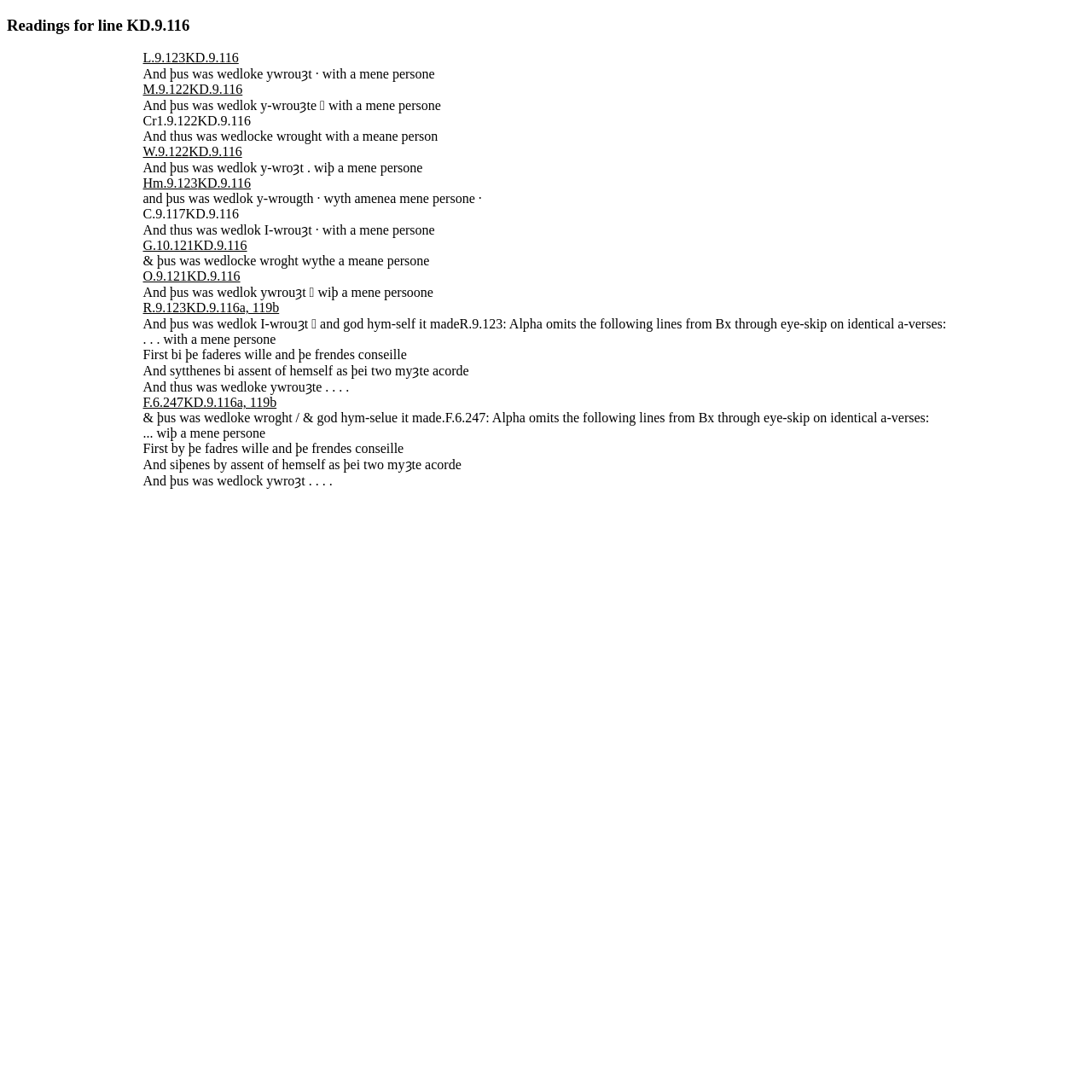Determine the bounding box coordinates of the region to click in order to accomplish the following instruction: "Click on the link 'L.9.123KD.9.116'". Provide the coordinates as four float numbers between 0 and 1, specifically [left, top, right, bottom].

[0.131, 0.046, 0.219, 0.06]